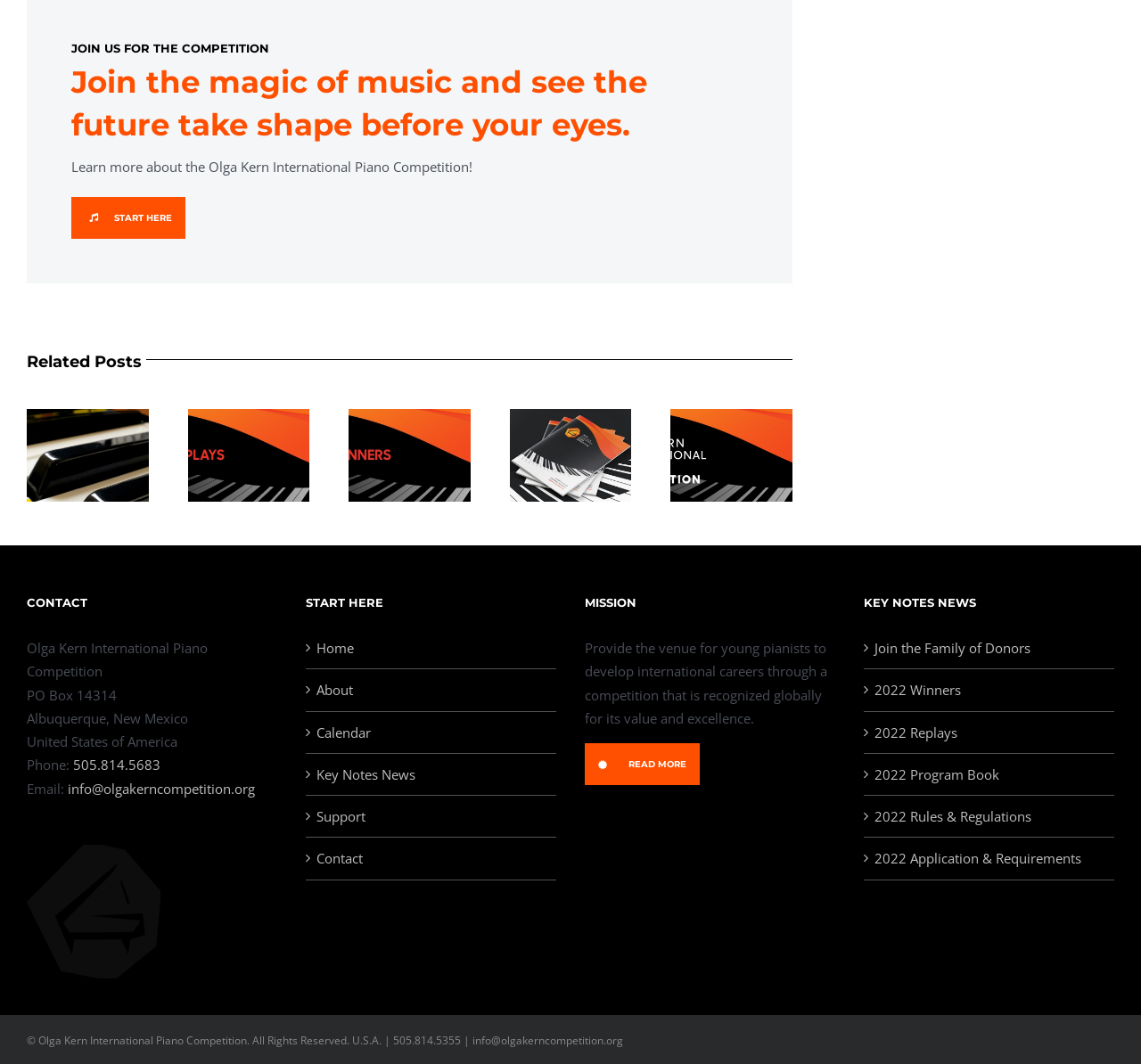Determine the coordinates of the bounding box that should be clicked to complete the instruction: "Check the shipping and payment information". The coordinates should be represented by four float numbers between 0 and 1: [left, top, right, bottom].

None